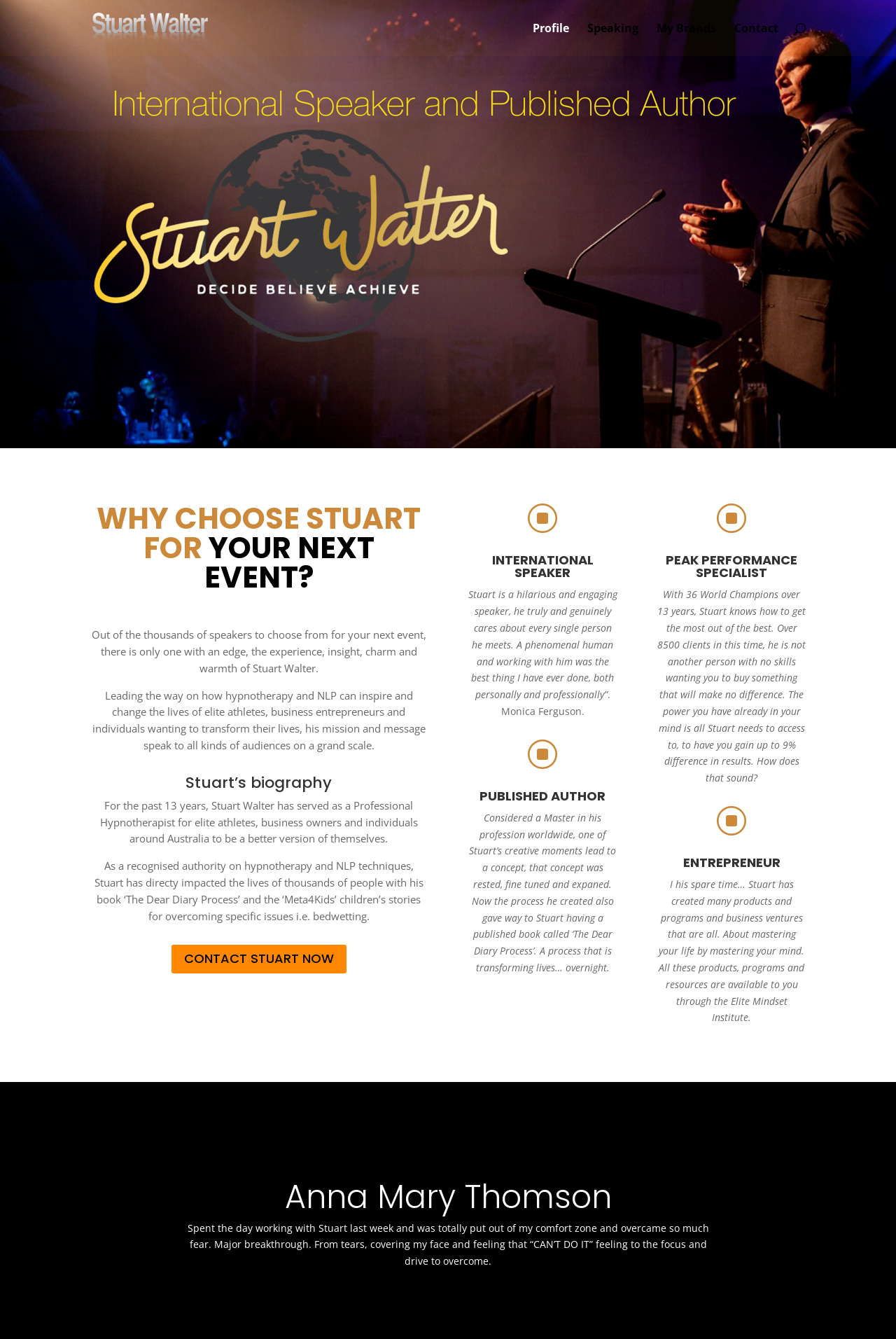Please find the bounding box coordinates of the element that you should click to achieve the following instruction: "Search for something". The coordinates should be presented as four float numbers between 0 and 1: [left, top, right, bottom].

[0.1, 0.0, 0.9, 0.001]